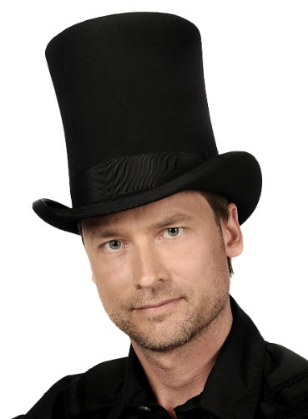Where is the top hat often seen?
Answer the question with a single word or phrase, referring to the image.

formal occasions, theatrical performances, and historical settings